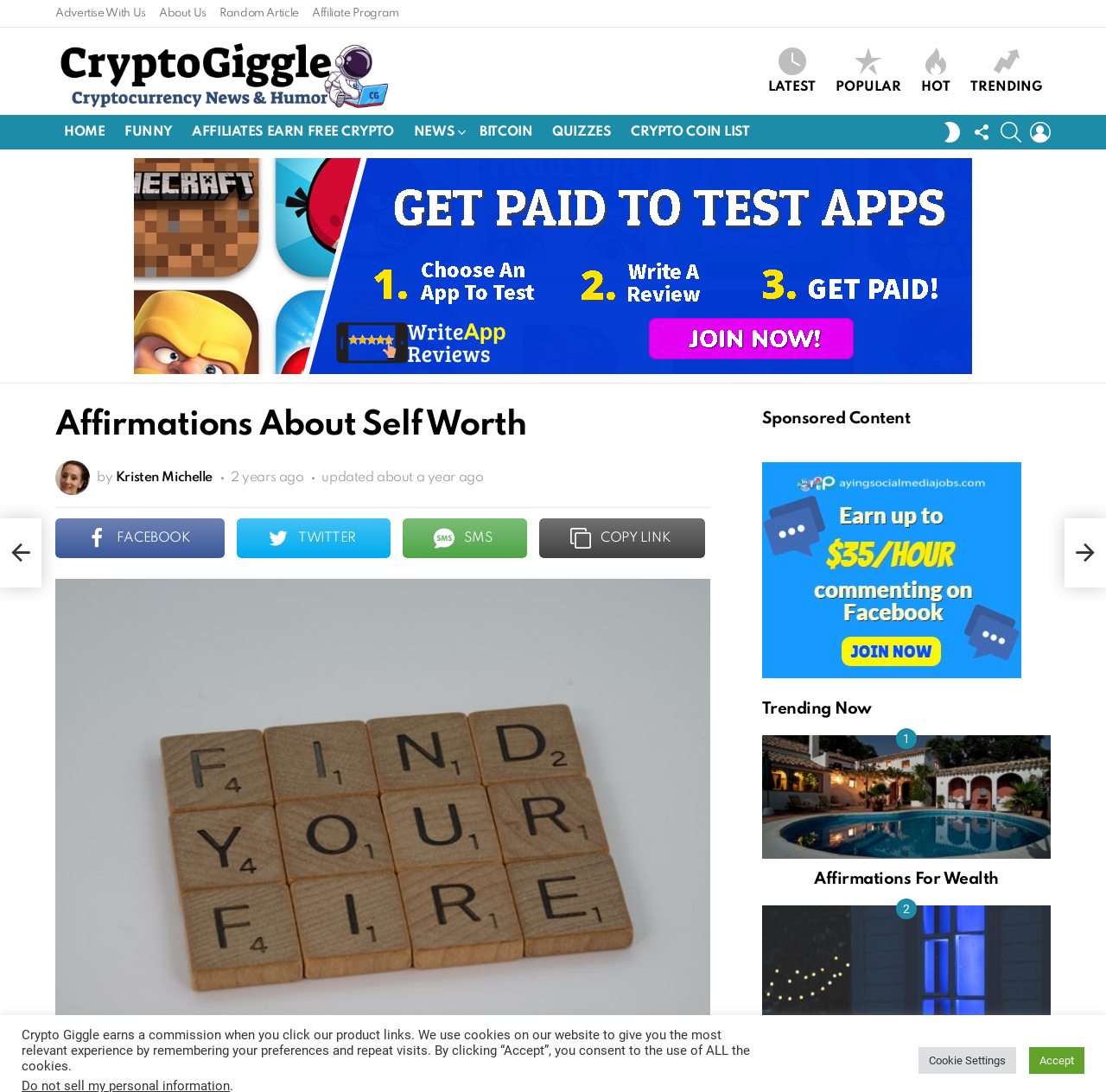Please find and report the bounding box coordinates of the element to click in order to perform the following action: "search for something". The coordinates should be expressed as four float numbers between 0 and 1, in the format [left, top, right, bottom].

[0.905, 0.105, 0.923, 0.137]